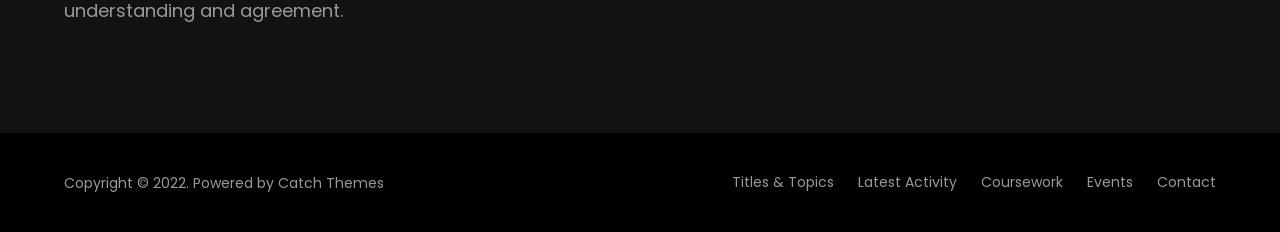How many elements are there in the root element?
From the image, respond using a single word or phrase.

4